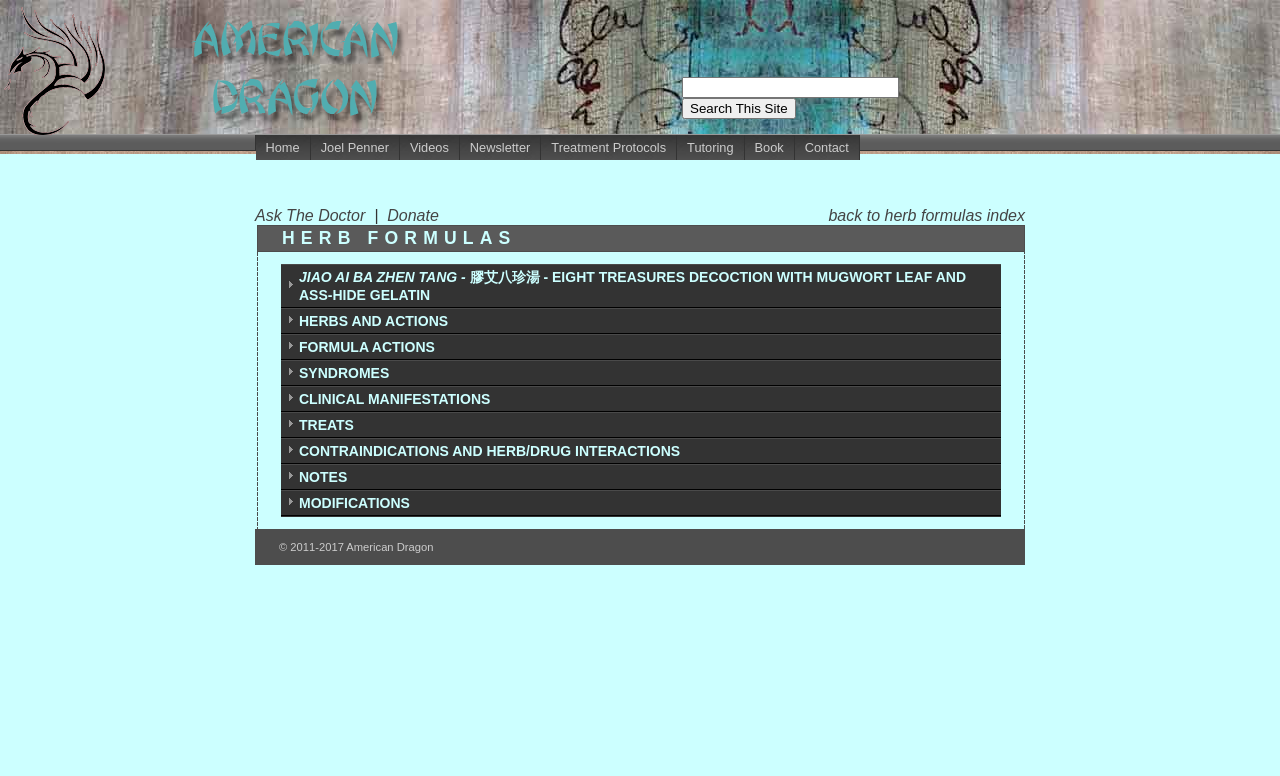Articulate a detailed summary of the webpage's content and design.

This webpage is about Chinese herbs, specifically the "Jiao Ai Ba Zhen Tang" formula, also known as the "Eight Treasures Decoction with Mugwort Leaf and Ass-Hide Gelatin". The page has a search function at the top right corner, with a text box and a "Search This Site" button.

There are two images on the top left and top center of the page, likely related to the formula or Chinese herbs. Below the images, there is a navigation menu with links to "Home", "Joel Penner", "Videos", "Newsletter", "Treatment Protocols", "Tutoring", "Book", and "Contact".

On the left side of the page, there are links to "Ask The Doctor", "Donate", and "back to herb formulas index". The main content of the page is divided into sections, each with a heading. The sections include "HERB FORMULAS", "JIAO AI BA ZHEN TANG - 膠艾八珍湯 - EIGHT TREASURES DECOCTION WITH MUGWORT LEAF AND ASS-HIDE GELATIN", "HERBS AND ACTIONS", "FORMULA ACTIONS", "SYNDROMES", "CLINICAL MANIFESTATIONS", "TREATS", "CONTRAINDICATIONS AND HERB/DRUG INTERACTIONS", "NOTES", and "MODIFICATIONS". Each section has a link with the same text as the heading.

At the bottom of the page, there is a copyright notice stating "© 2011-2017 American Dragon".